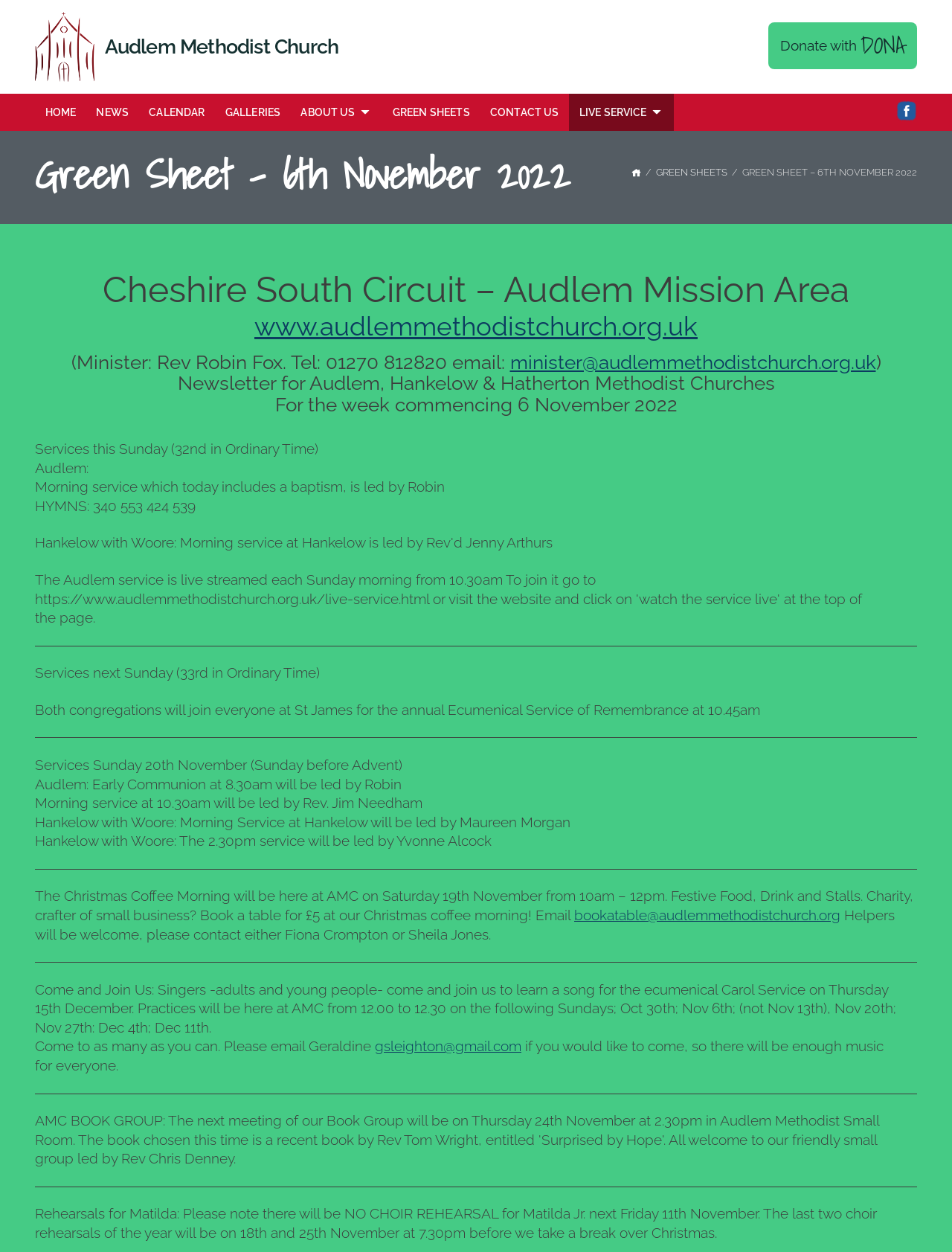Provide the bounding box coordinates for the area that should be clicked to complete the instruction: "Go to HOME".

[0.037, 0.075, 0.09, 0.104]